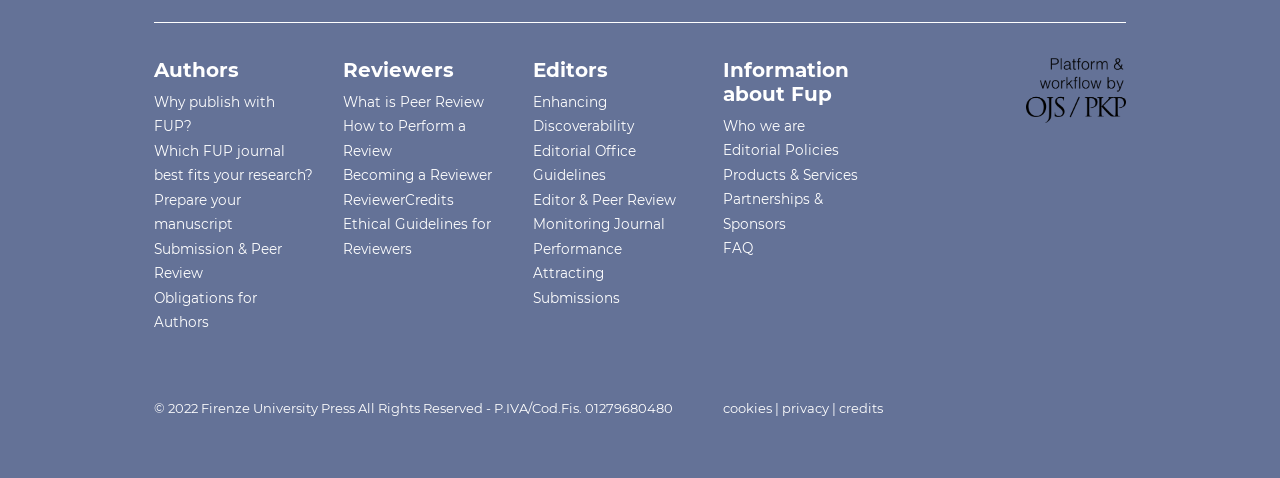Identify the bounding box coordinates of the section to be clicked to complete the task described by the following instruction: "Get information about reviewers". The coordinates should be four float numbers between 0 and 1, formatted as [left, top, right, bottom].

[0.268, 0.121, 0.393, 0.171]